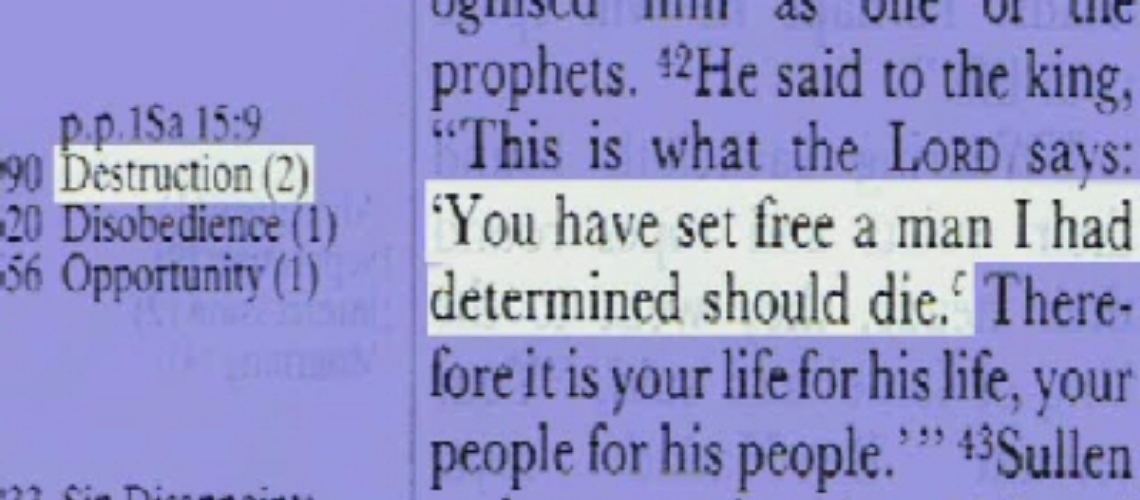What themes are discussed in the biblical passage?
Look at the screenshot and respond with a single word or phrase.

Freedom and divine determination